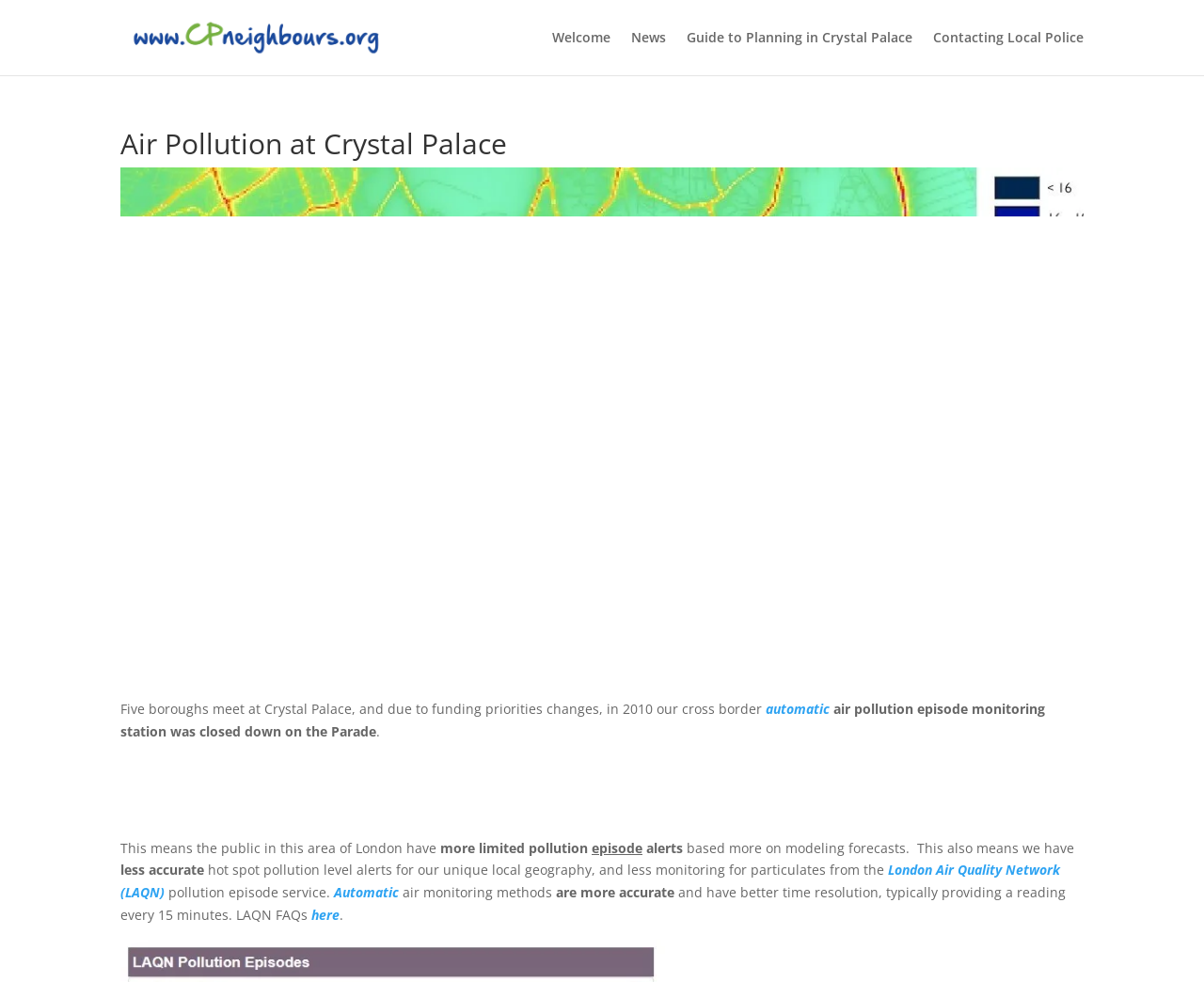What is the frequency of air quality readings mentioned on the webpage?
Please look at the screenshot and answer in one word or a short phrase.

every 15 minutes